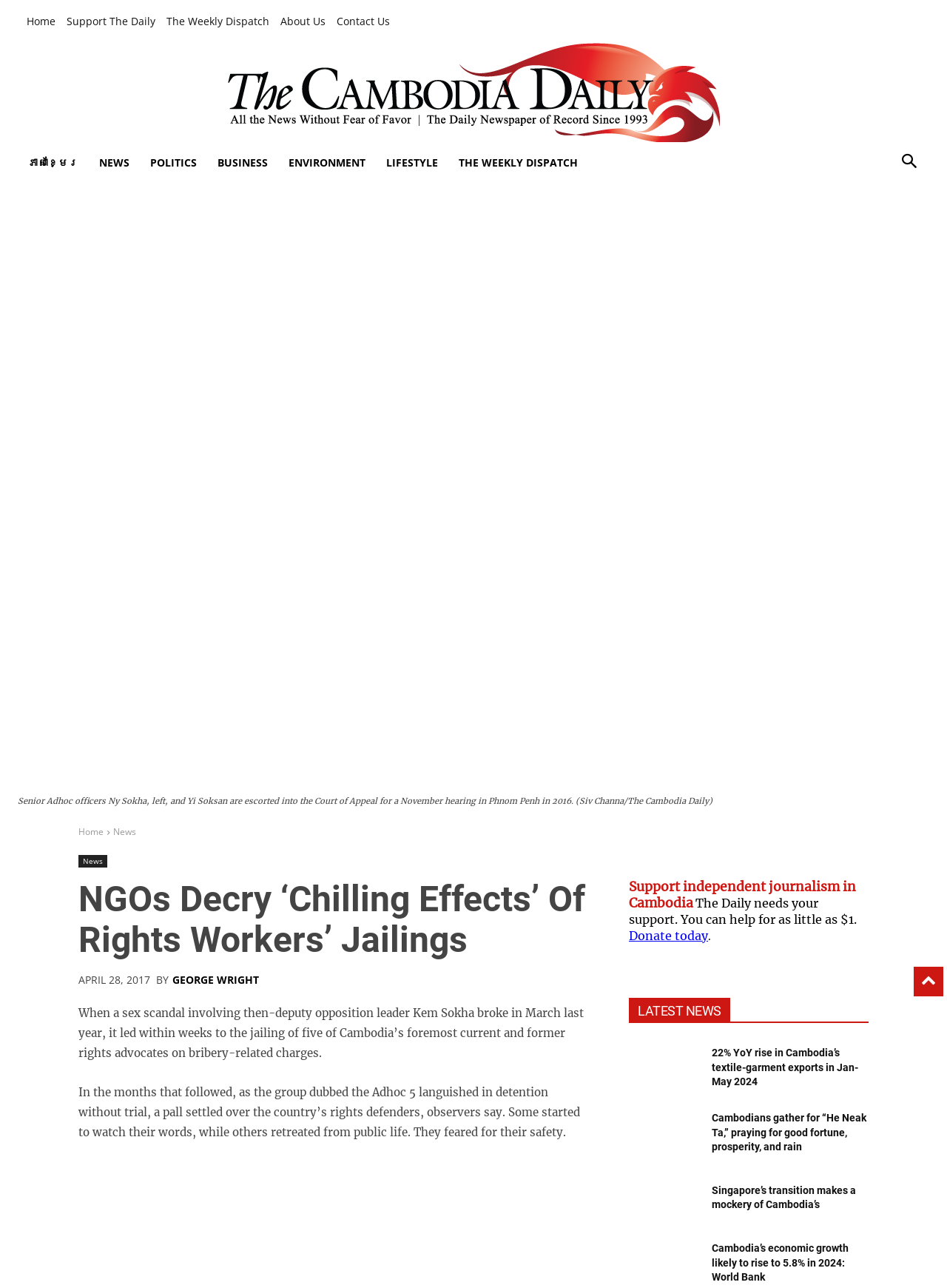What is the topic of the main article?
Look at the screenshot and give a one-word or phrase answer.

Rights Workers' Jailings